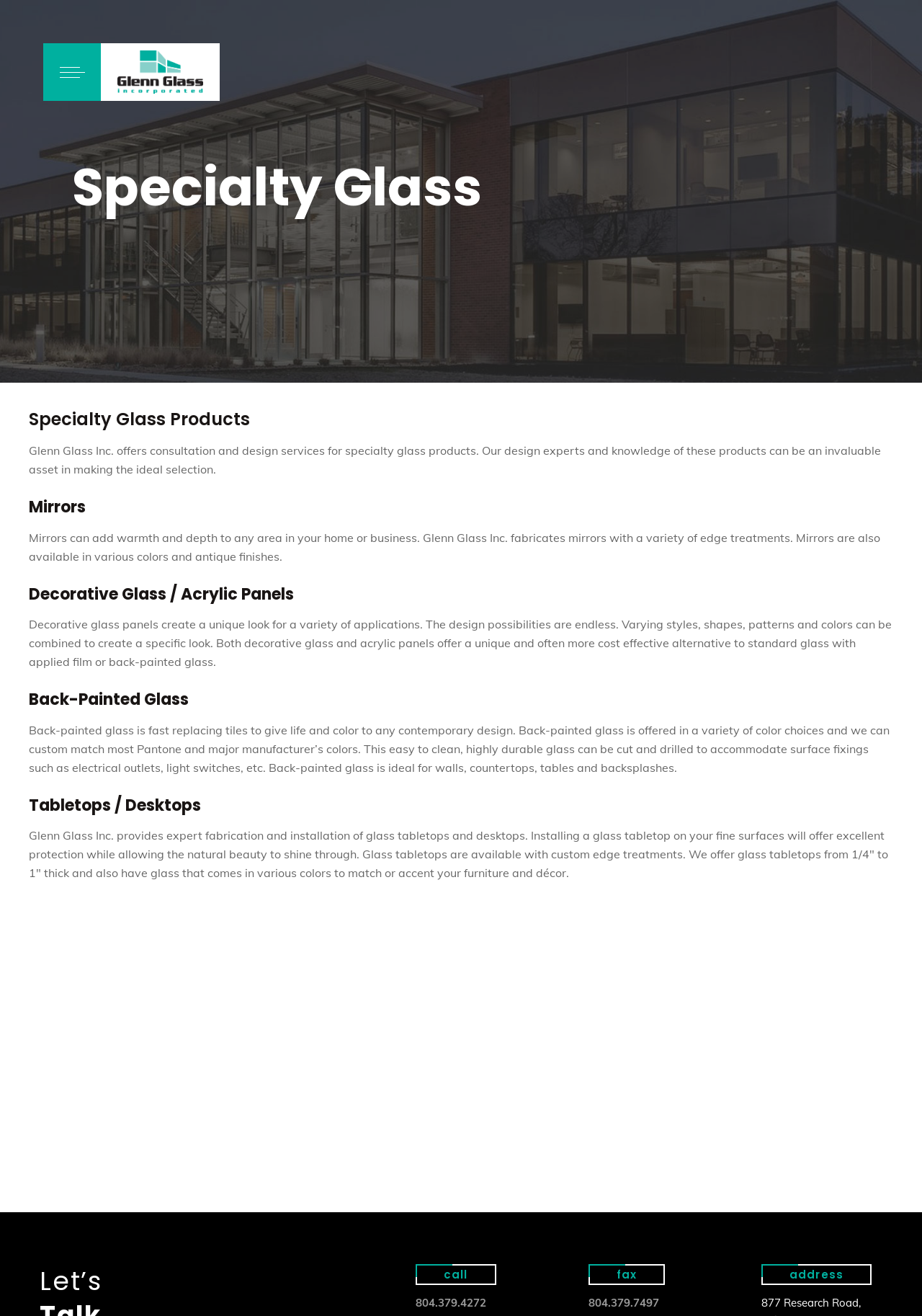What is the phone number to call?
Provide a one-word or short-phrase answer based on the image.

804.379.4272